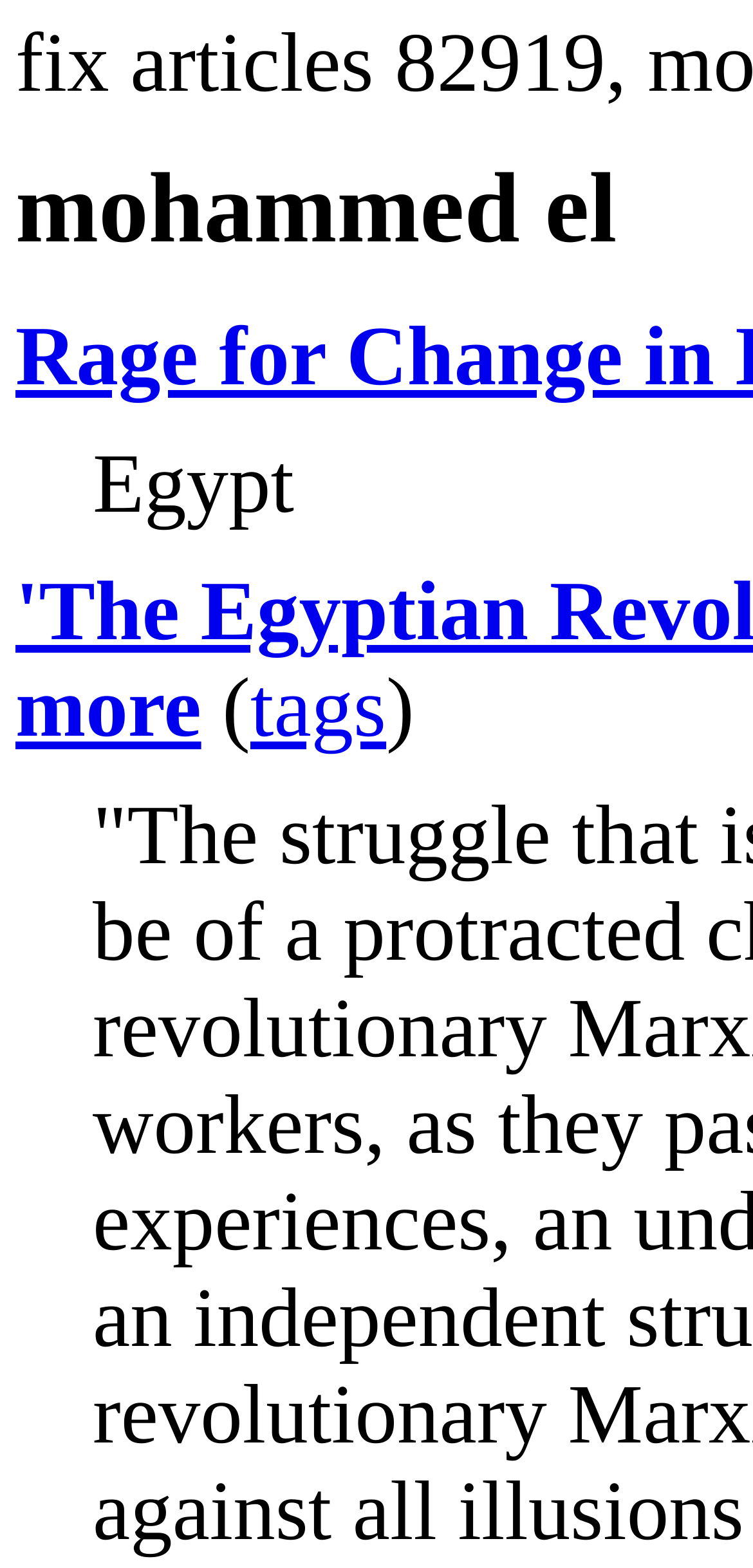Extract the bounding box of the UI element described as: "tags".

[0.332, 0.422, 0.513, 0.481]